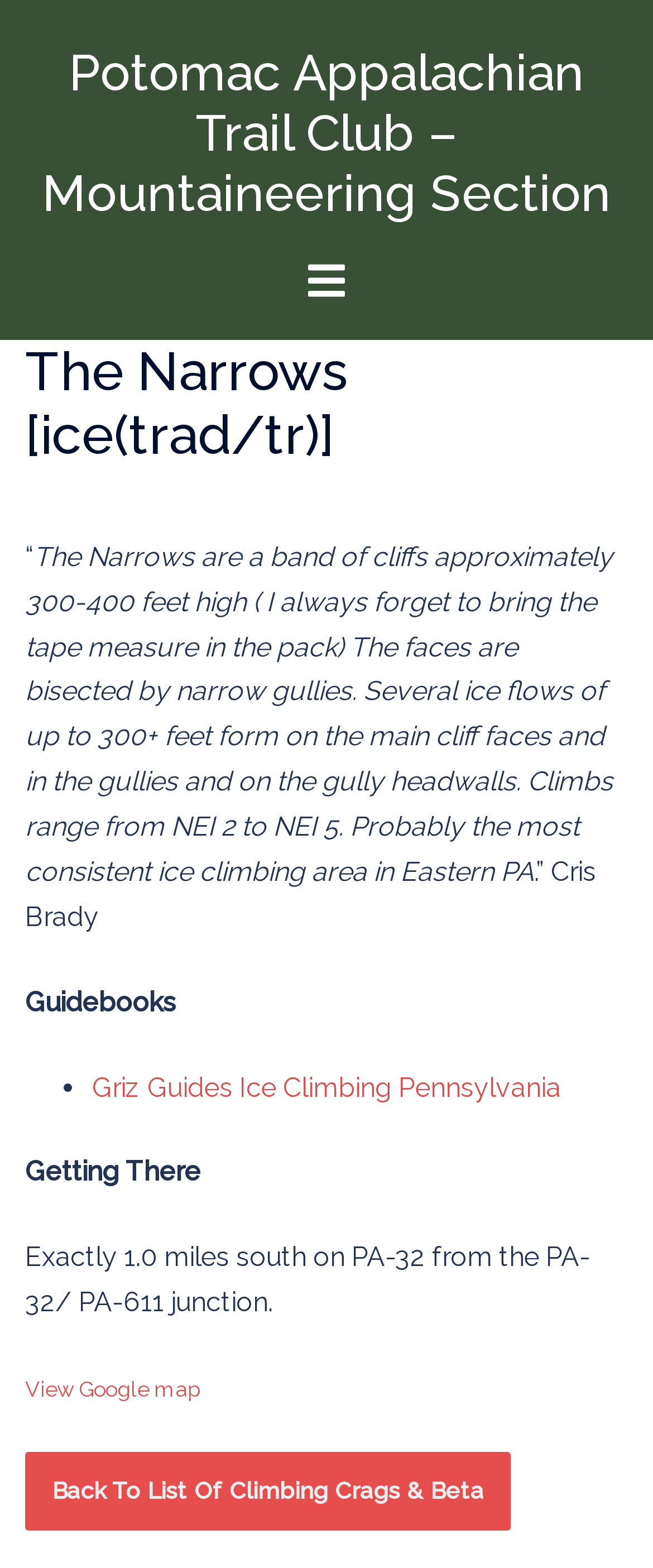What is the author of the description?
Please use the image to deliver a detailed and complete answer.

The author of the description can be found in the StaticText element '.” Cris Brady' which is a child of the article element.